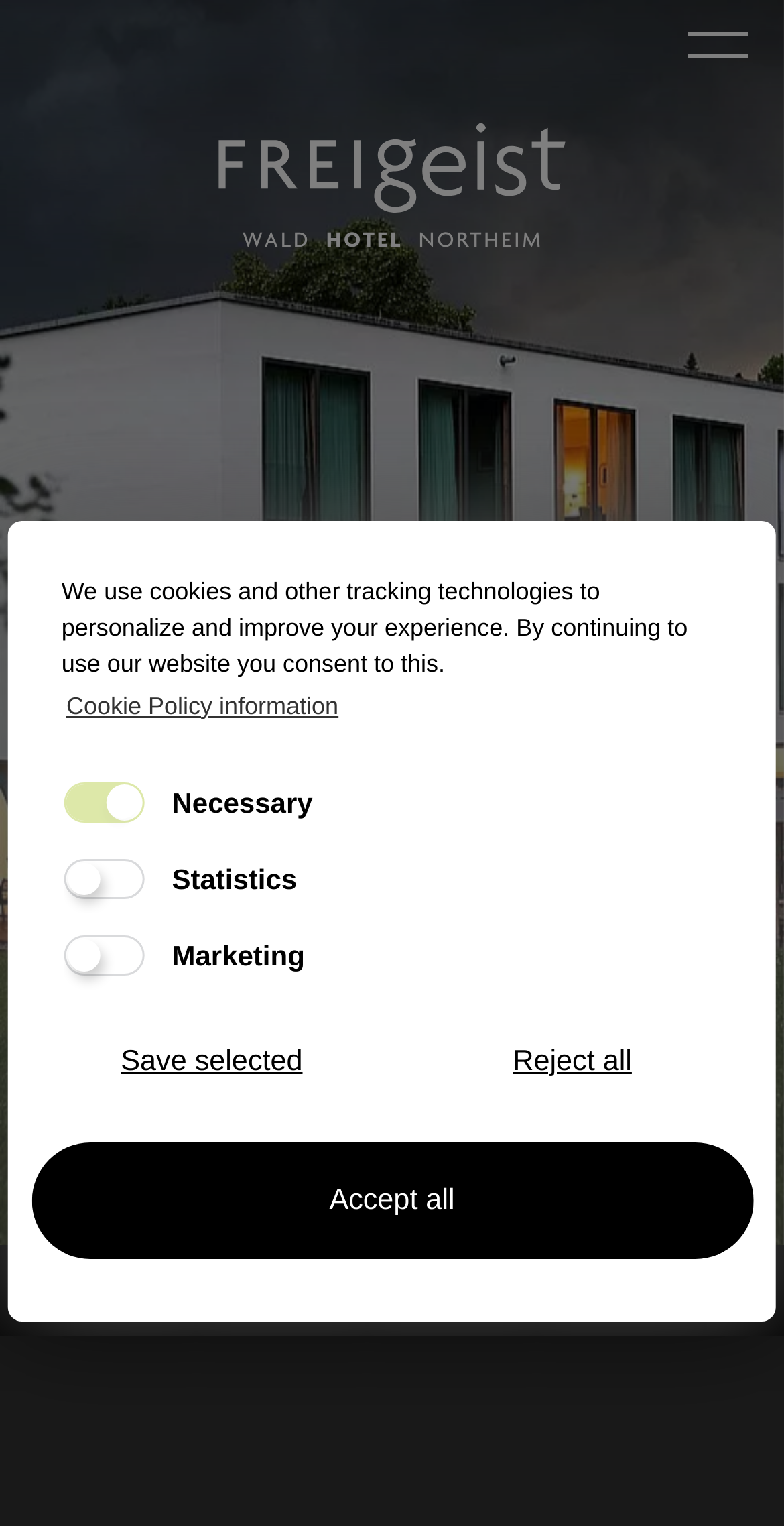What is the category of 'Waldwerk'?
Provide a short answer using one word or a brief phrase based on the image.

Food & drinks